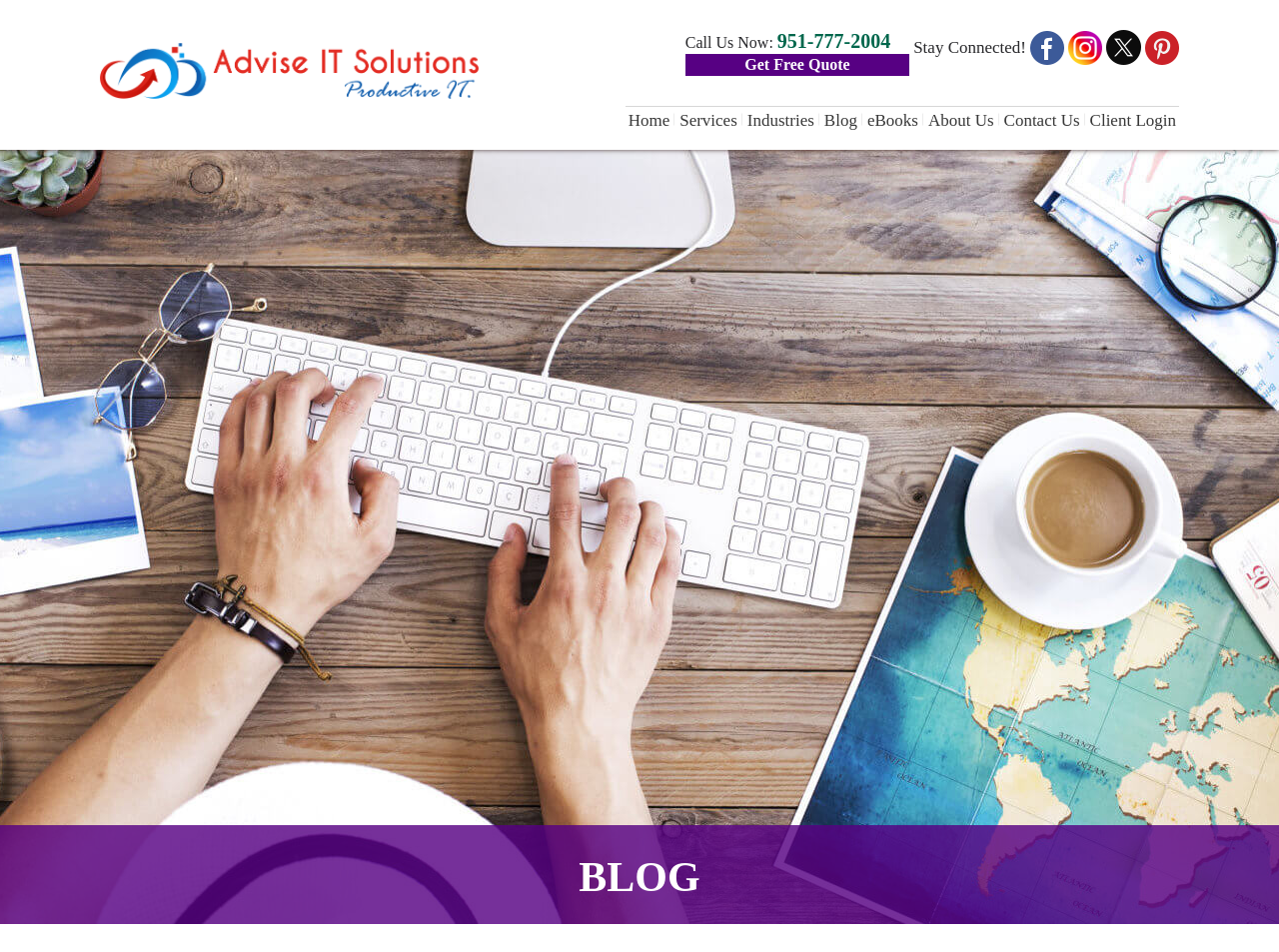What is the main heading displayed on the webpage? Please provide the text.

The Relationship Between Humans and Computer Technology